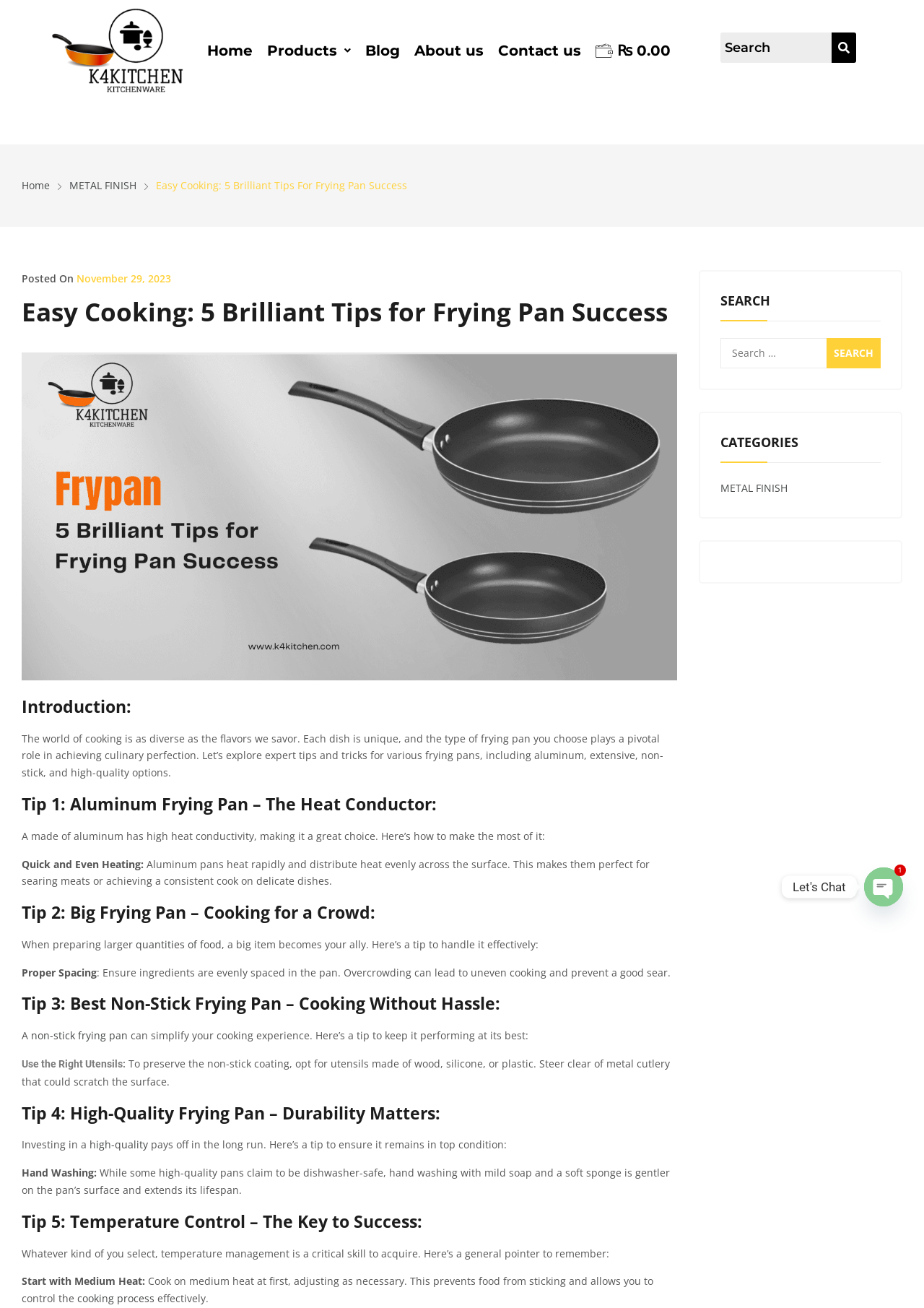Provide a brief response using a word or short phrase to this question:
What is the fifth tip in the article?

Temperature Control